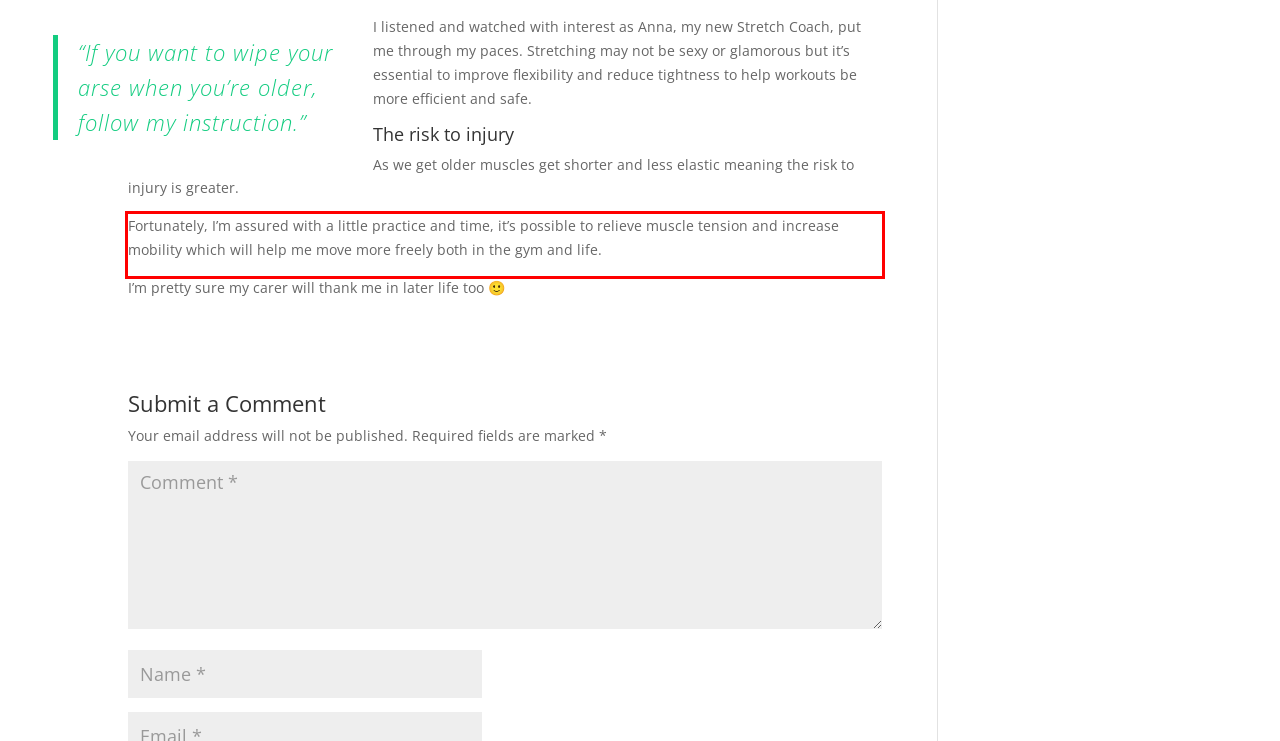Please examine the webpage screenshot and extract the text within the red bounding box using OCR.

Fortunately, I’m assured with a little practice and time, it’s possible to relieve muscle tension and increase mobility which will help me move more freely both in the gym and life.